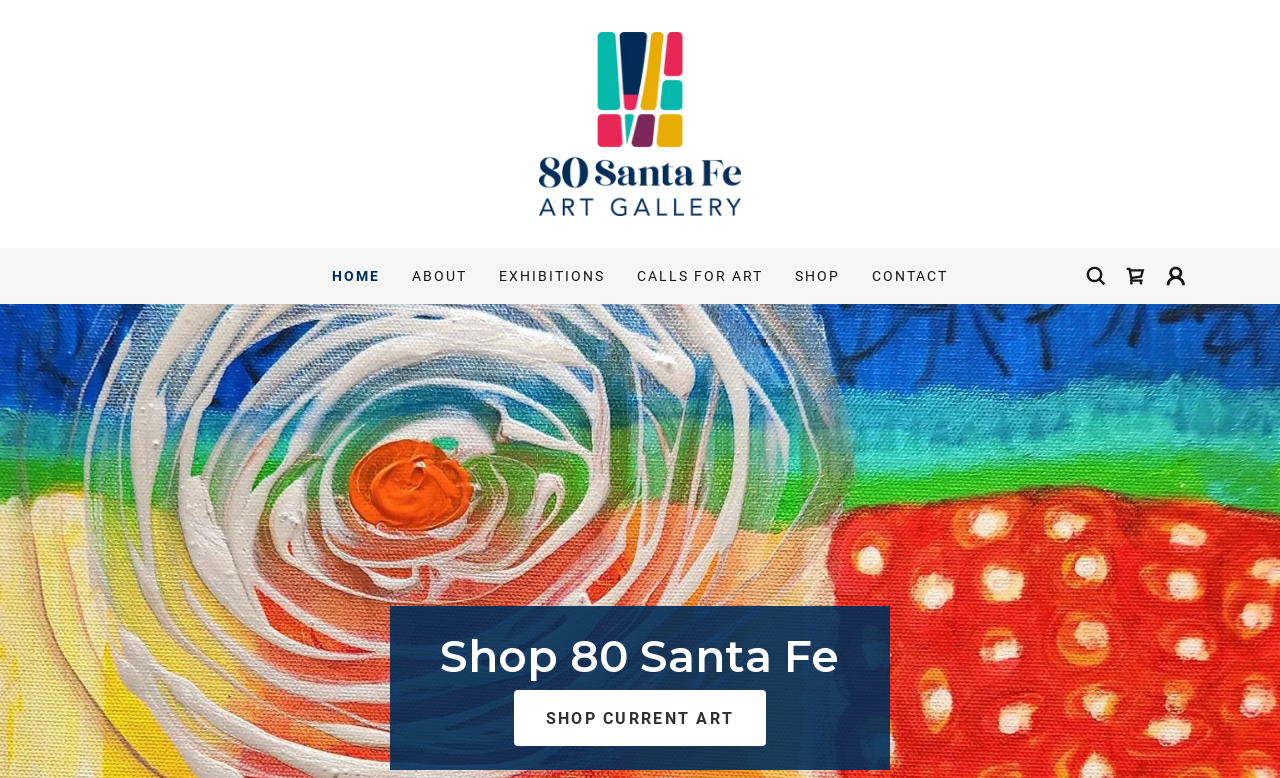How many images are there in the navigation menu?
Refer to the image and answer the question using a single word or phrase.

2